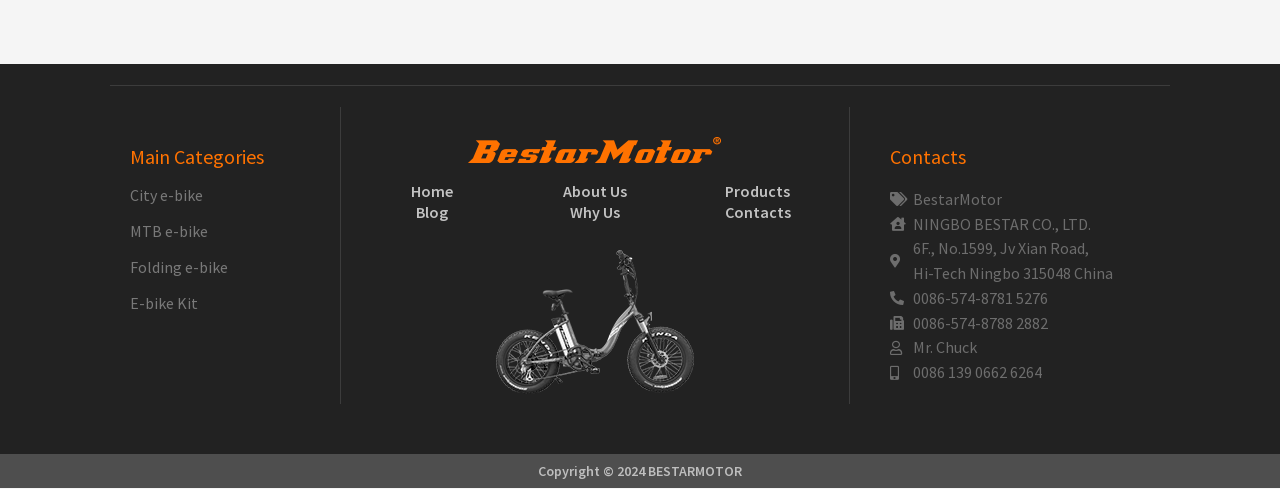What are the main categories of e-bikes?
Please give a detailed answer to the question using the information shown in the image.

The main categories of e-bikes can be found in the links on the left side of the webpage, which are 'City e-bike', 'MTB e-bike', 'Folding e-bike', and 'E-bike Kit'.